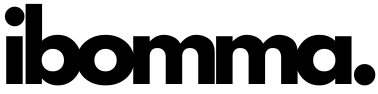Describe the image with as much detail as possible.

The image displays the stylized logo of "IBOMMA," which is prominently featured as part of the webpage dedicated to FAQs for the UPMSP 10th Date Sheet 2023. The logo is designed in a bold, modern font, primarily in black, symbolizing professionalism and accessibility in online information sharing. Positioned centrally within the designated area, the logo serves as a visual identifier for the site, likely reflecting its focus on providing valuable educational resources and updates. The surrounding layout includes navigational links and additional content, indicating its role in a user-friendly online environment.